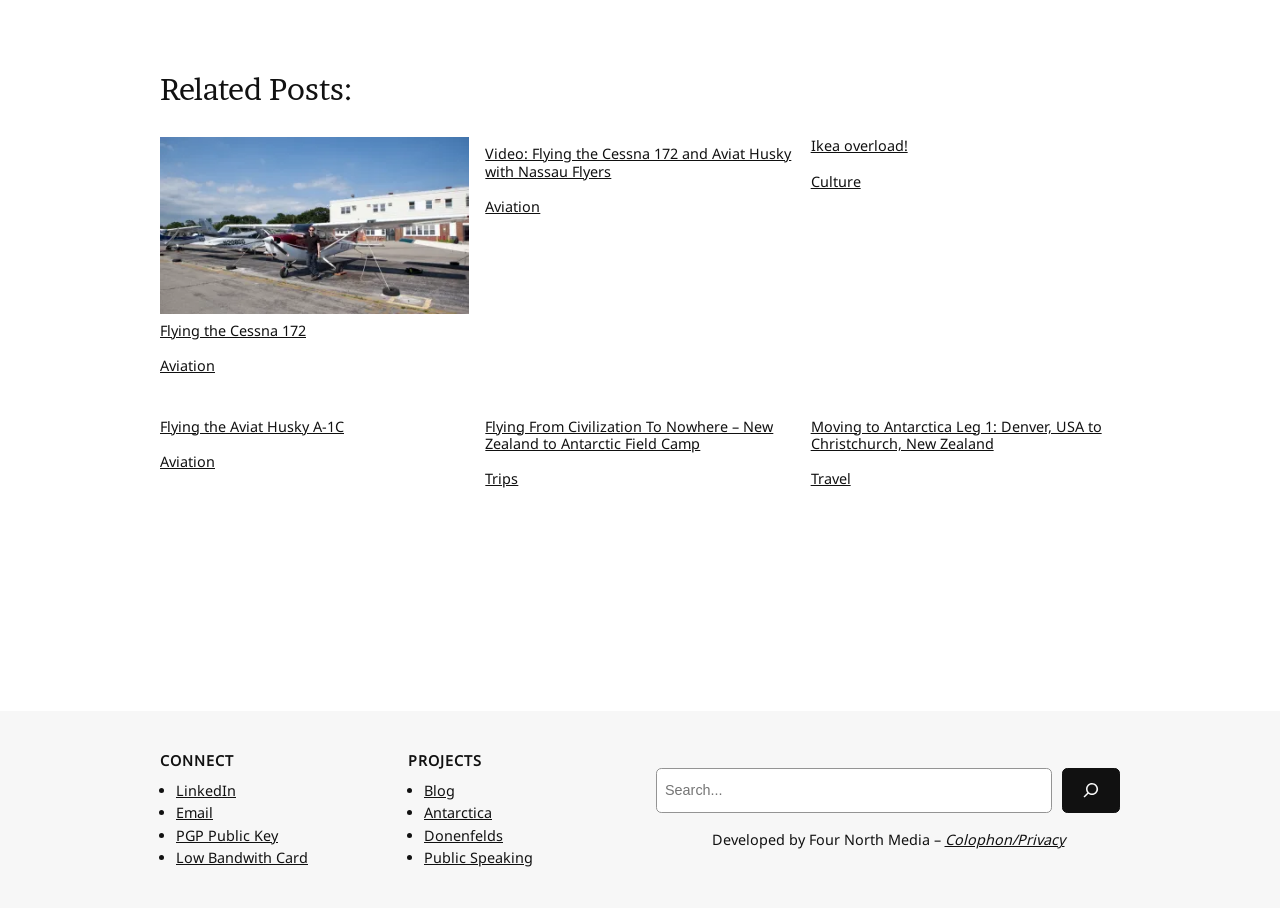Find the bounding box coordinates for the HTML element described as: "Flying the Aviat Husky A-1C". The coordinates should consist of four float values between 0 and 1, i.e., [left, top, right, bottom].

[0.125, 0.451, 0.367, 0.479]